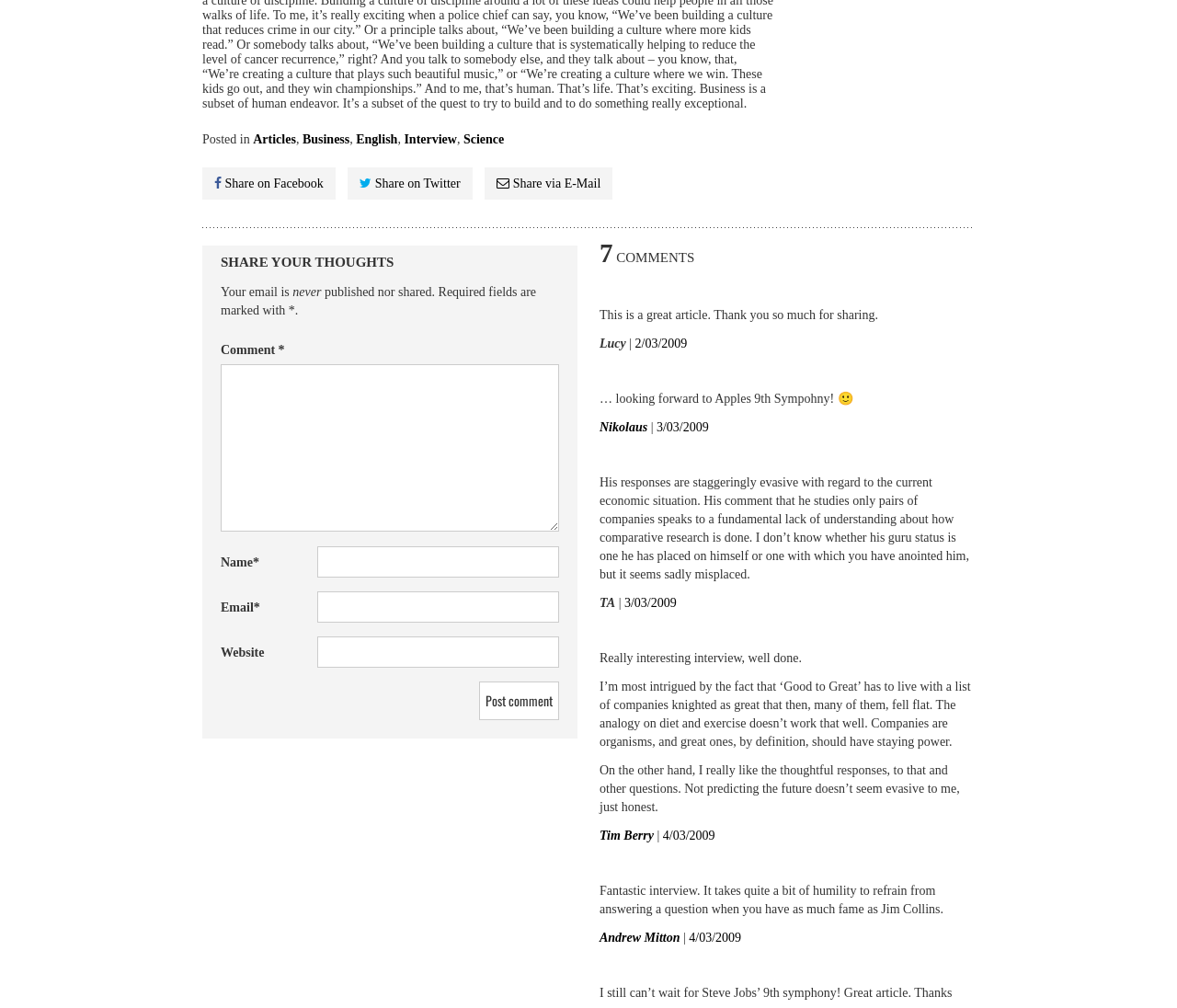Based on the element description "Andrew Mitton", predict the bounding box coordinates of the UI element.

[0.509, 0.923, 0.578, 0.937]